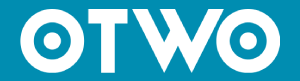What is the focus of the magazine?
Please utilize the information in the image to give a detailed response to the question.

The caption states that the logo represents the magazine's focus on environmental excellence, likely related to its theme of celebrating sustainability initiatives within Gibraltar's educational institutions, as highlighted in the accompanying article, which indicates that the focus of the magazine is on environmental excellence.